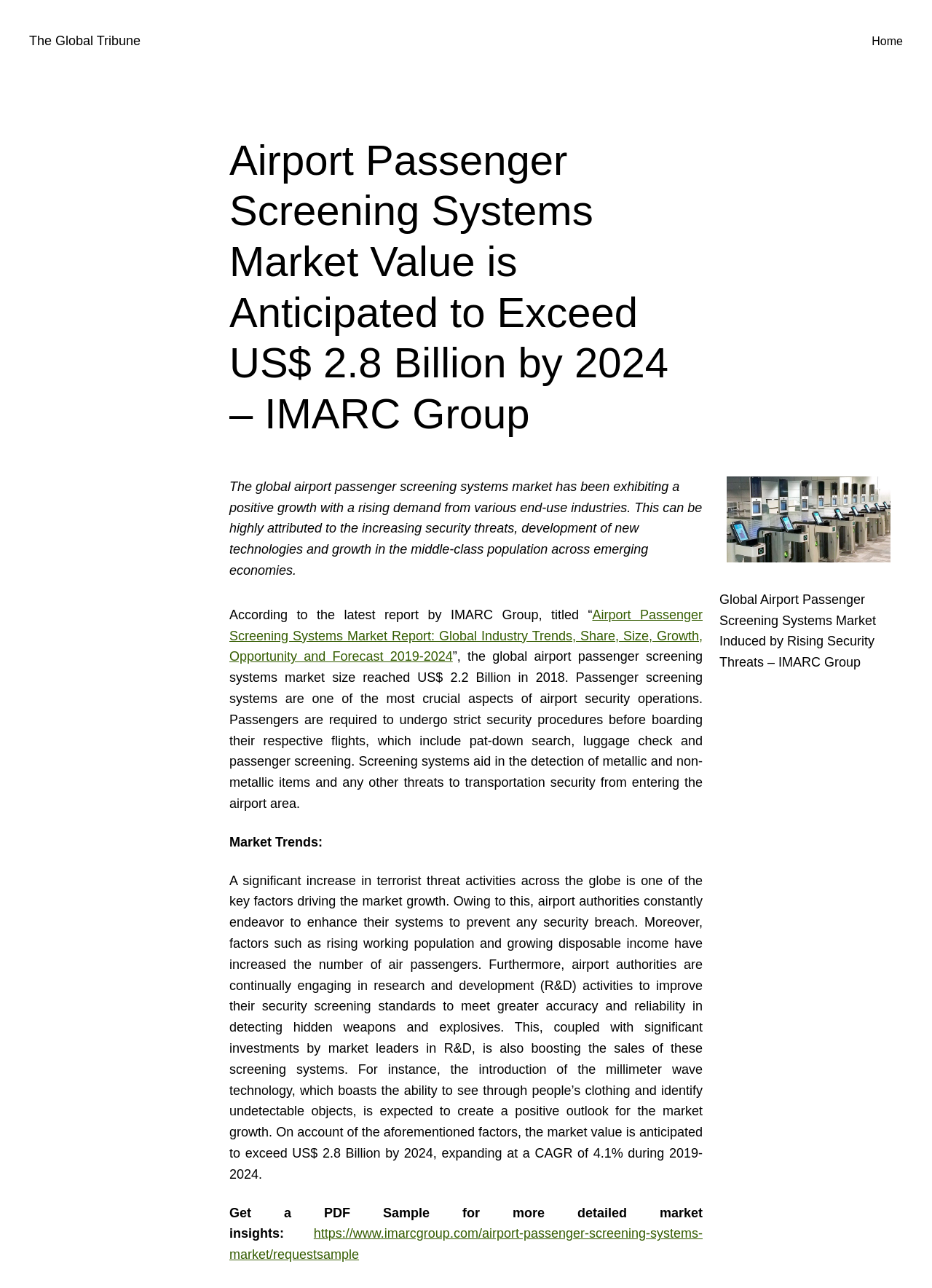Please provide a brief answer to the question using only one word or phrase: 
What is the CAGR of the airport passenger screening systems market during 2019-2024?

4.1%